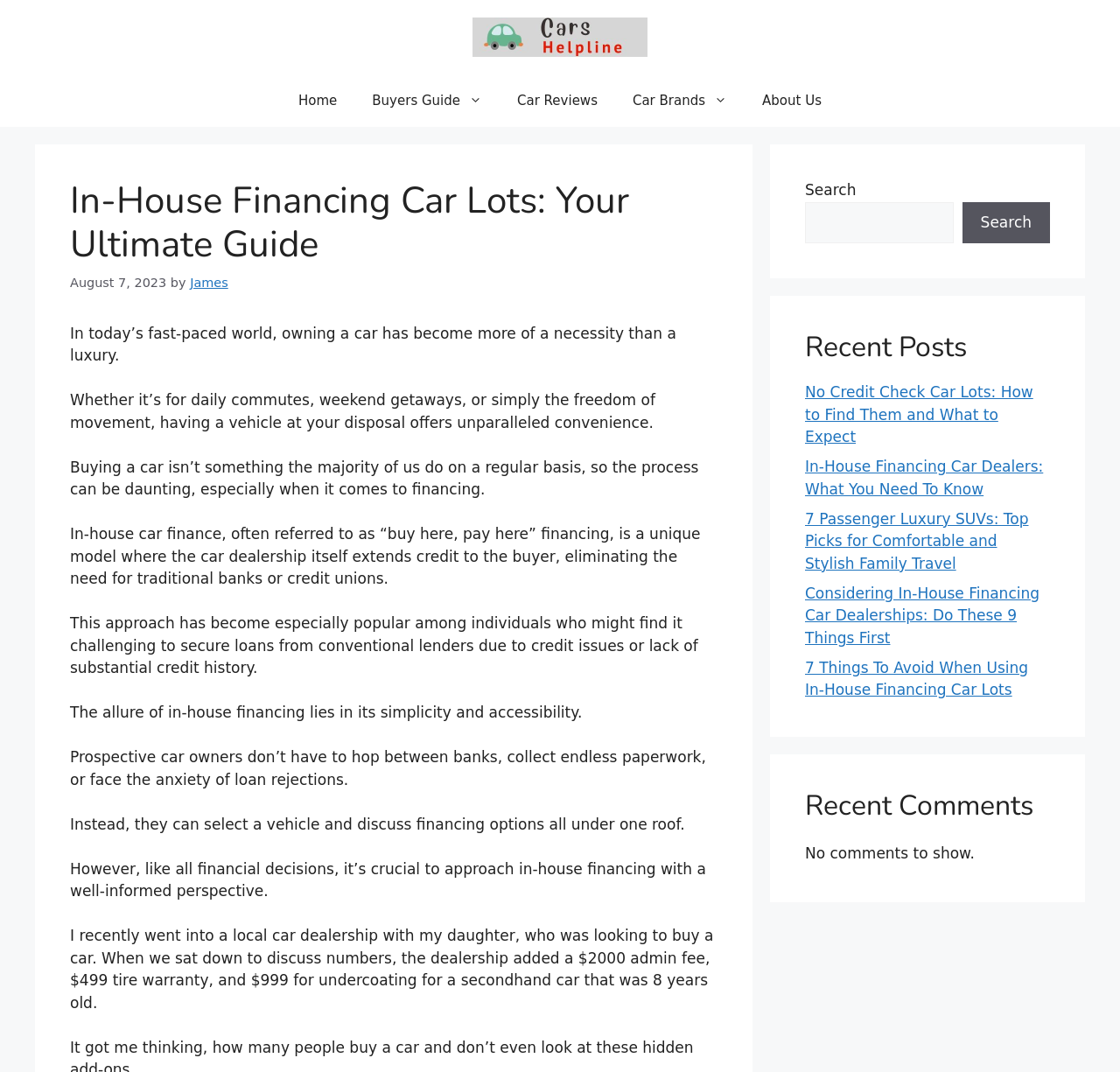What is the author's name of the article?
Please give a detailed answer to the question using the information shown in the image.

The author's name is mentioned in the article as 'James', which is linked to the author's profile.